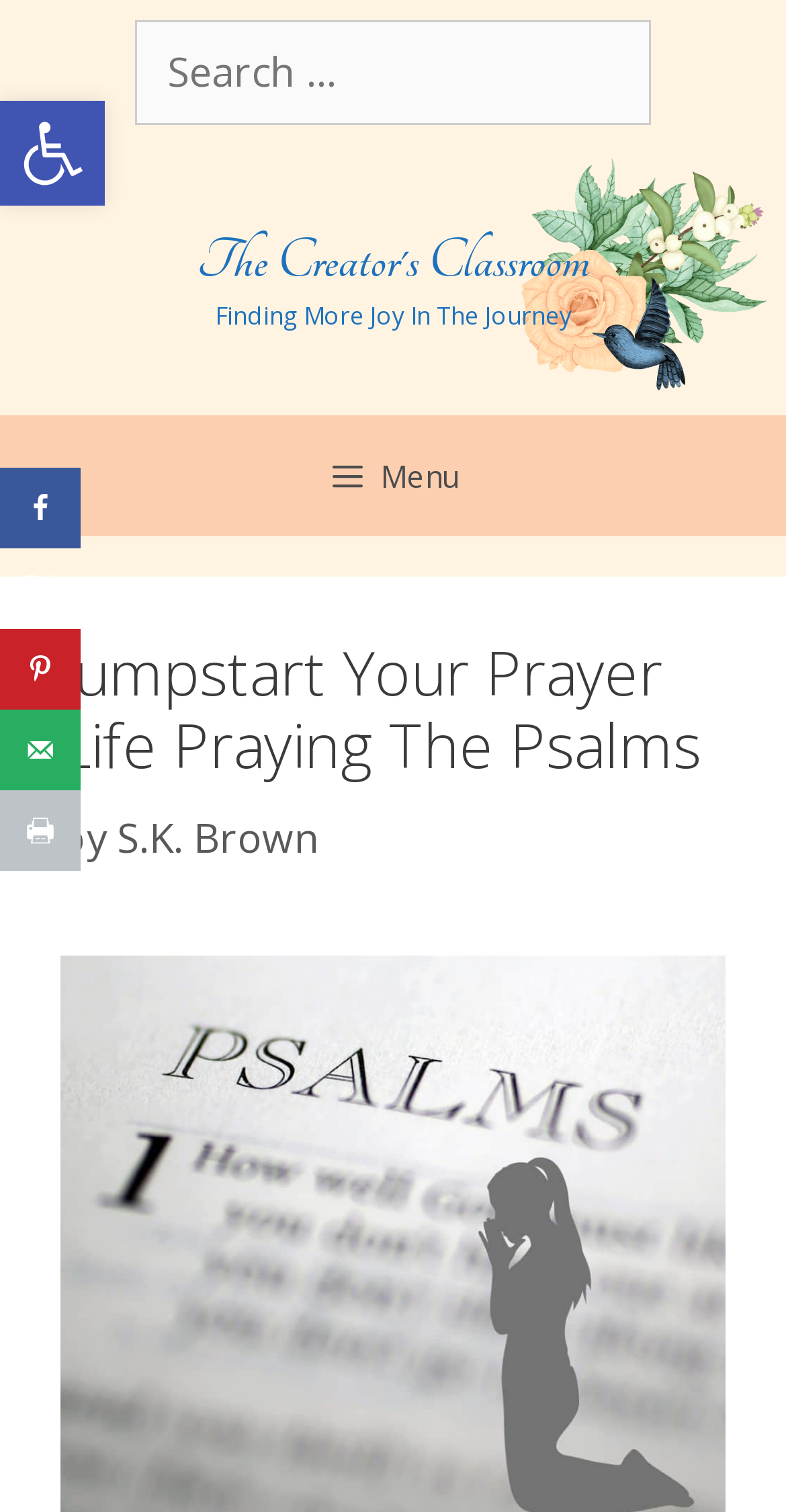Please specify the bounding box coordinates of the element that should be clicked to execute the given instruction: 'Open Accessibility Tools'. Ensure the coordinates are four float numbers between 0 and 1, expressed as [left, top, right, bottom].

[0.0, 0.067, 0.133, 0.136]